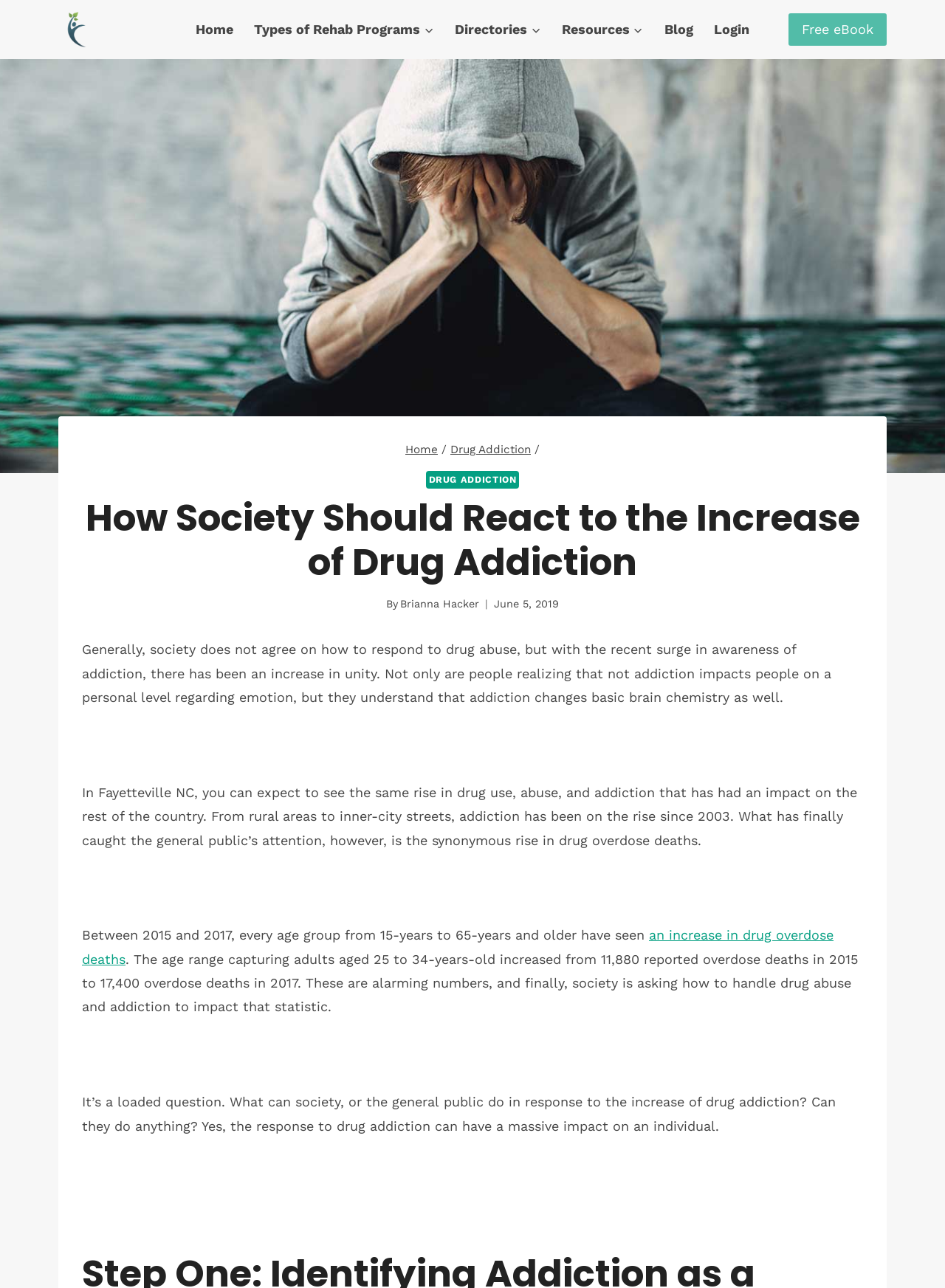What is the main heading displayed on the webpage? Please provide the text.

How Society Should React to the Increase of Drug Addiction